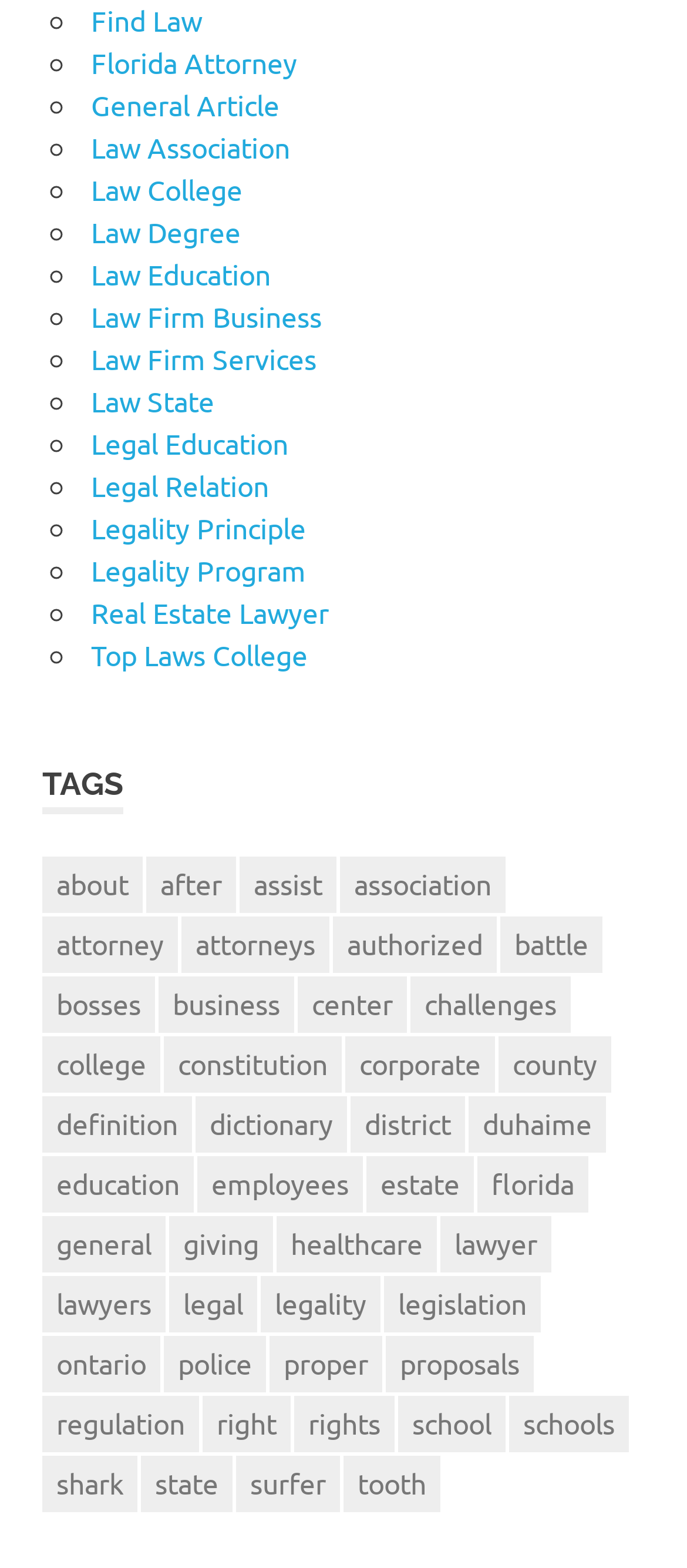What is the category of 'Real Estate Lawyer'?
Refer to the image and provide a one-word or short phrase answer.

Law